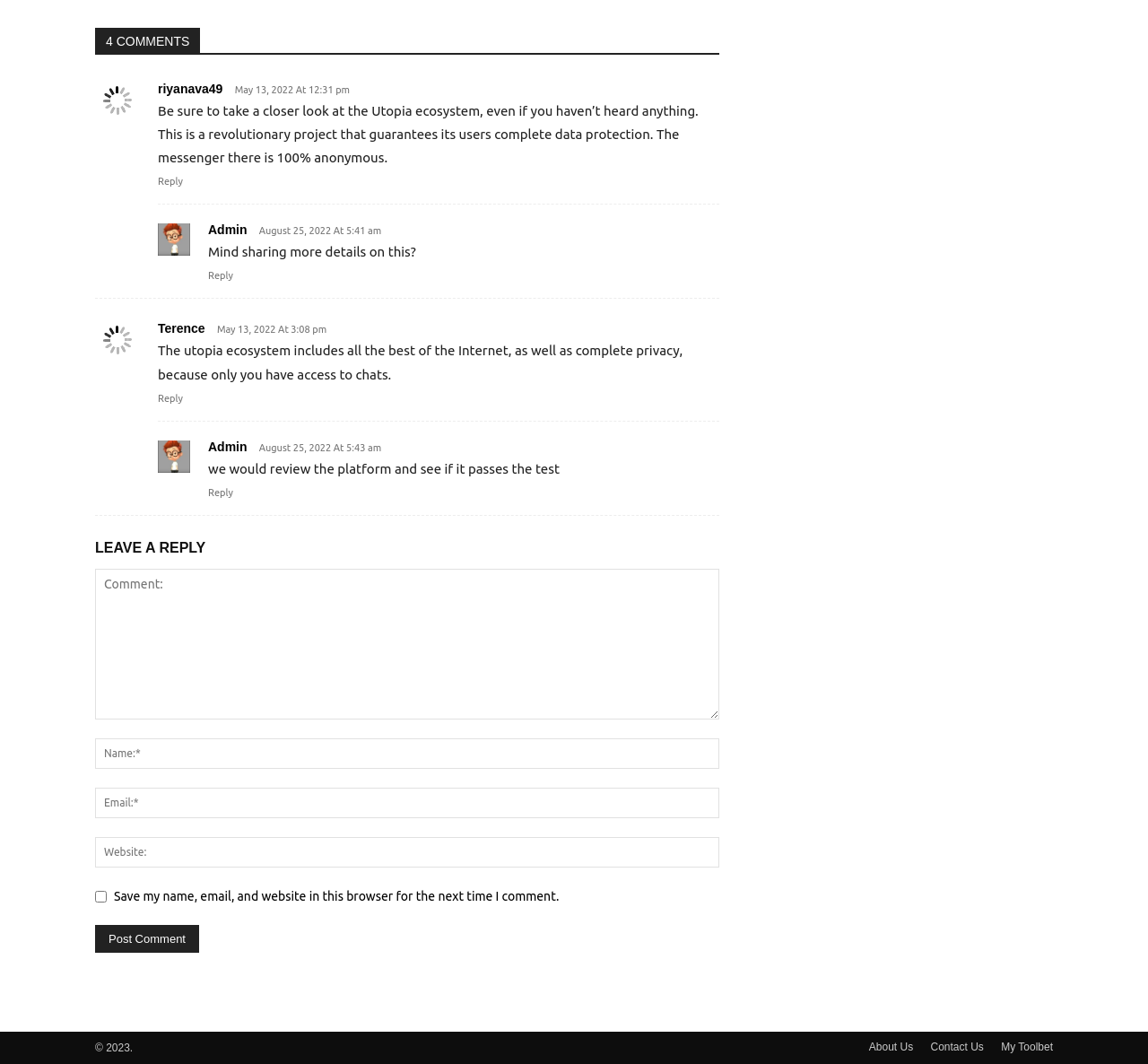Can you show the bounding box coordinates of the region to click on to complete the task described in the instruction: "Check the comment by Admin"?

[0.181, 0.209, 0.215, 0.223]